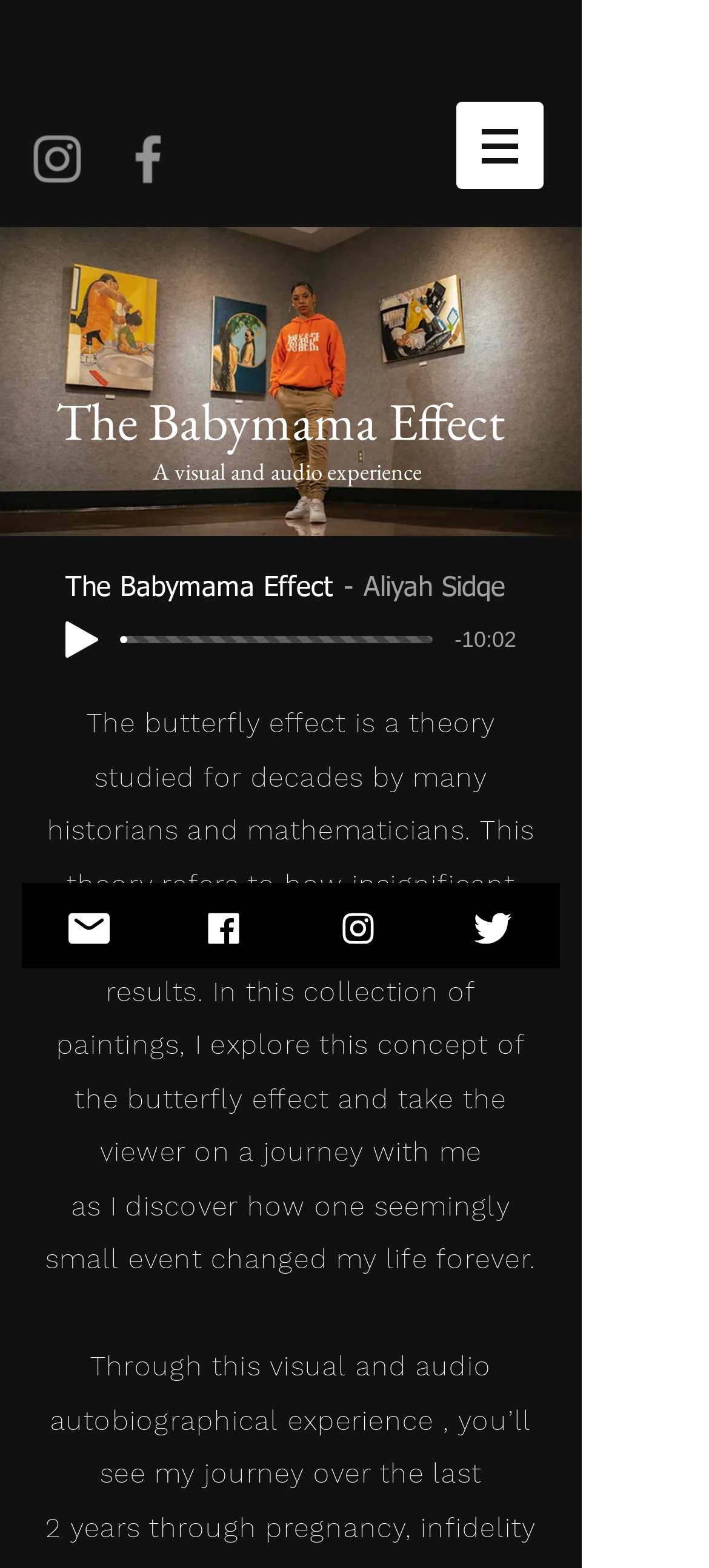What social media platforms are linked on the page?
Make sure to answer the question with a detailed and comprehensive explanation.

The answer can be found by looking at the list of links at the top and bottom of the page, which include Instagram, Facebook, and Twitter.